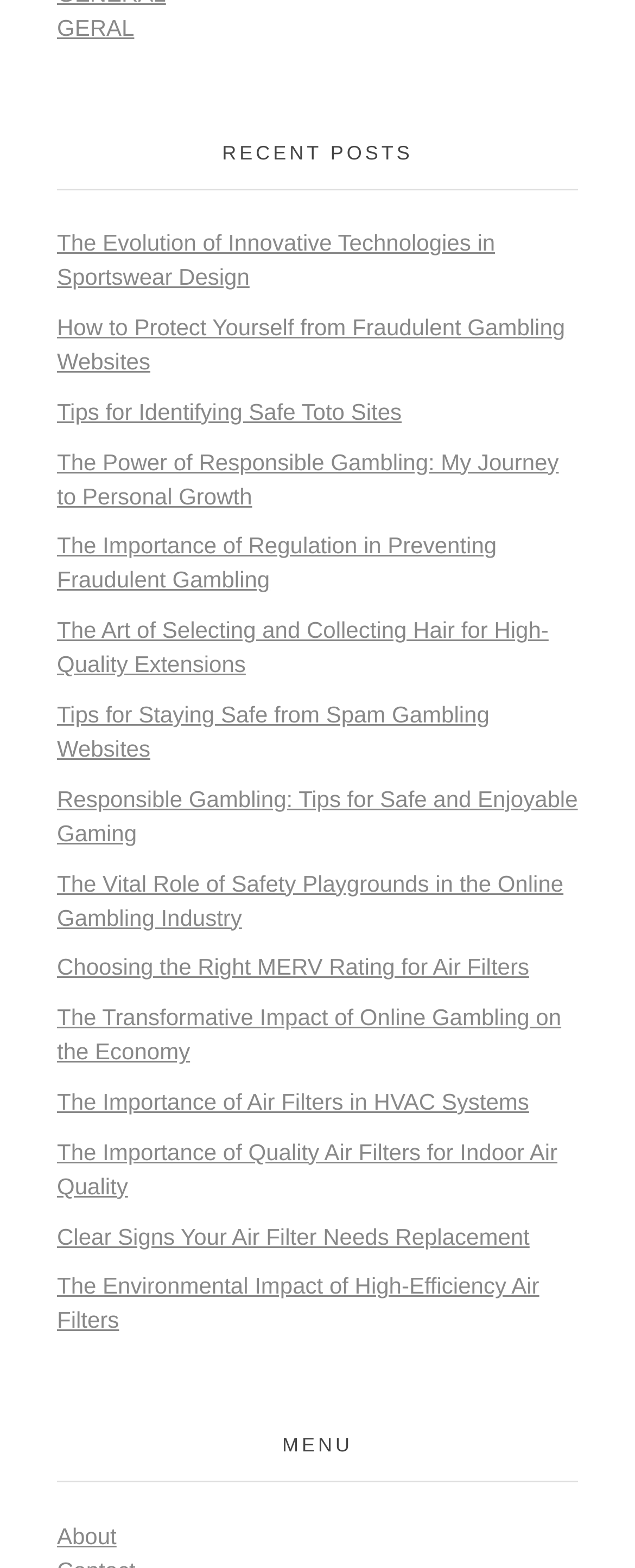Identify the bounding box coordinates for the UI element that matches this description: "Geral".

[0.09, 0.009, 0.211, 0.026]